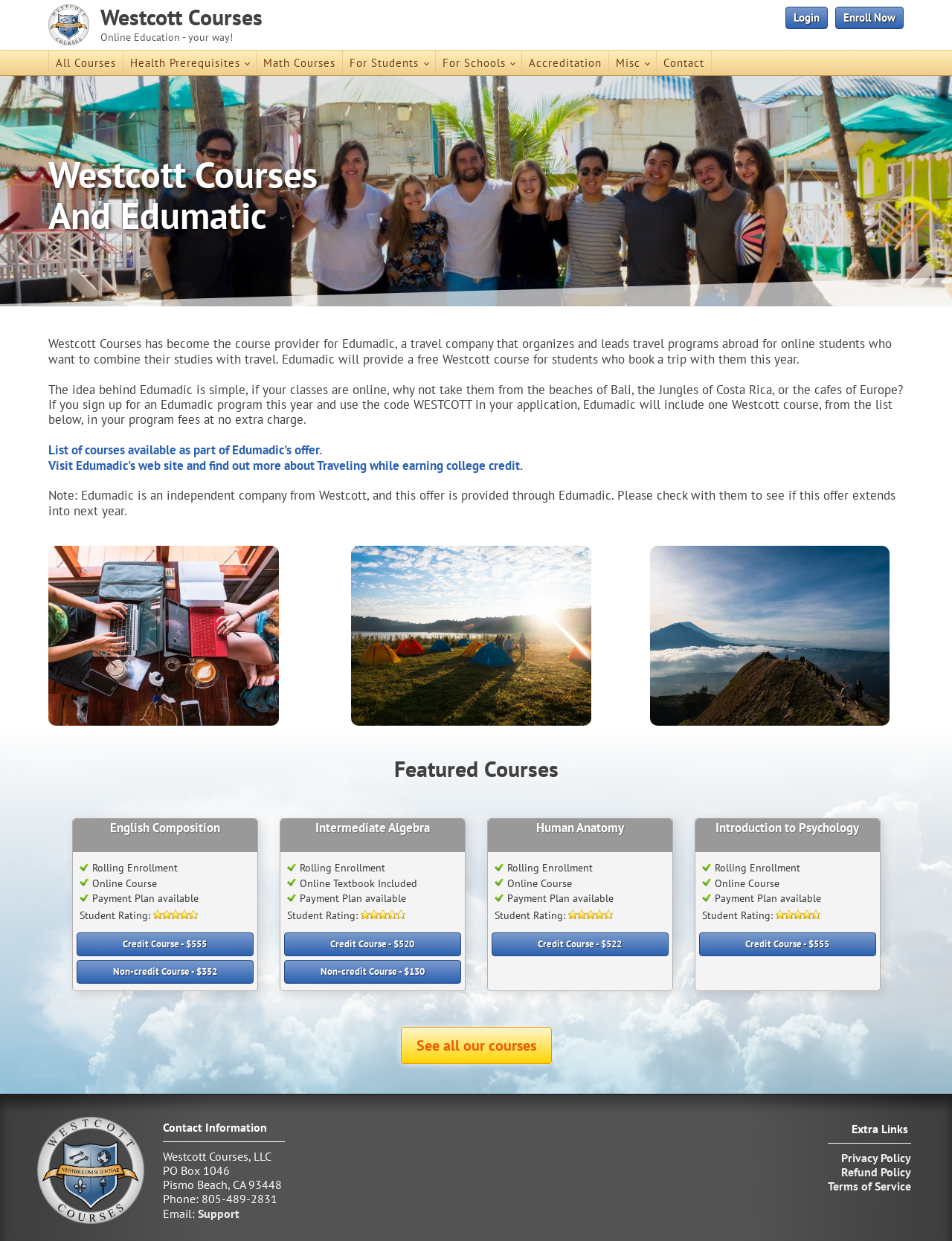What is the offer from Edumadic?
Answer with a single word or short phrase according to what you see in the image.

Free Westcott course